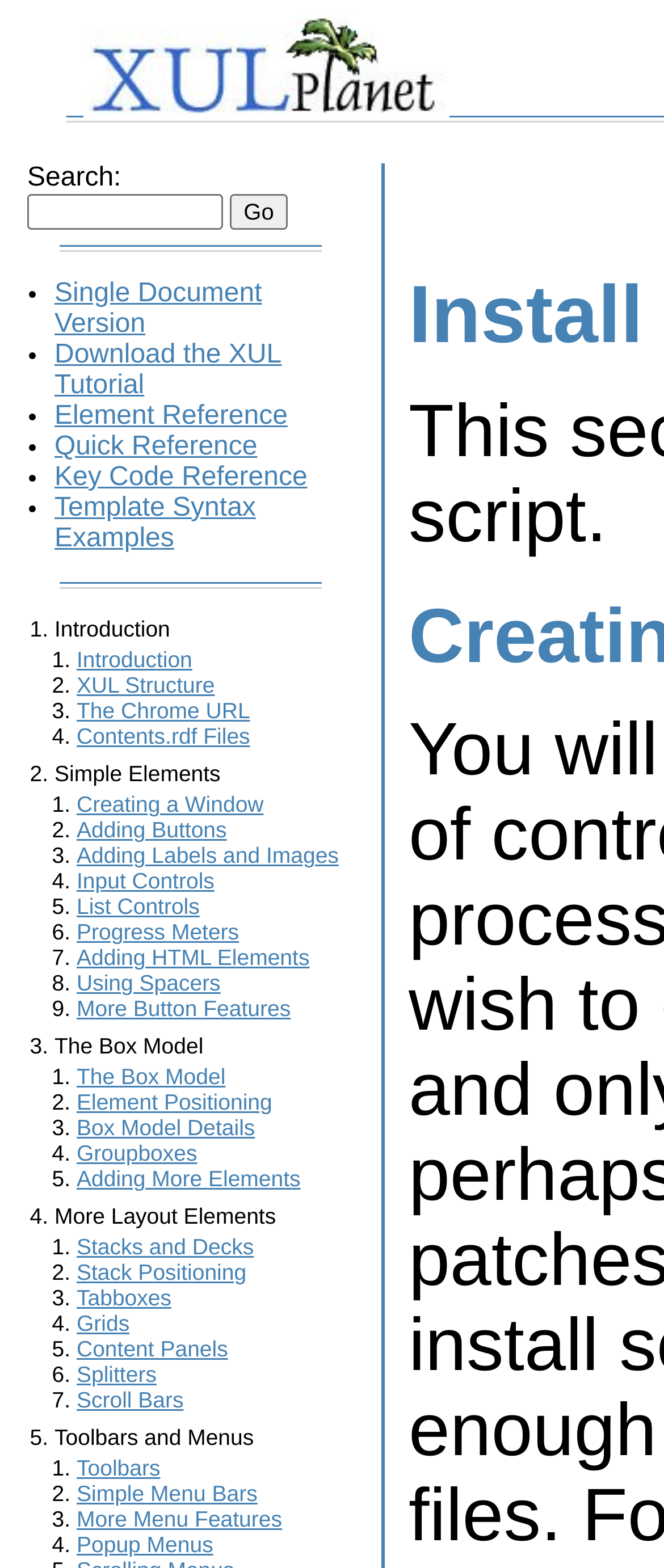Select the bounding box coordinates of the element I need to click to carry out the following instruction: "Go to the XUL tutorial".

[0.082, 0.217, 0.424, 0.255]